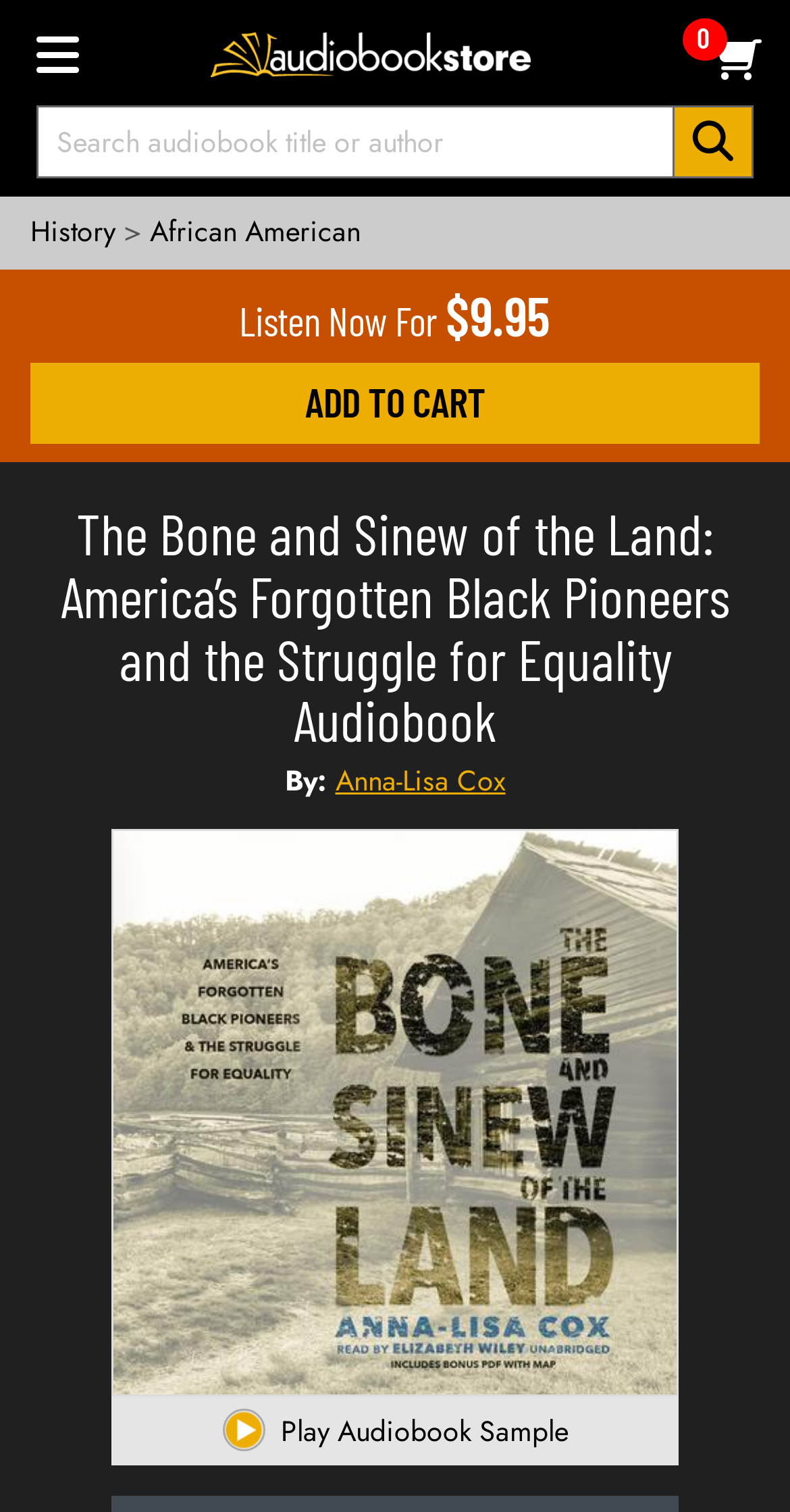Use a single word or phrase to answer the following:
What is the category of the audiobook?

African American